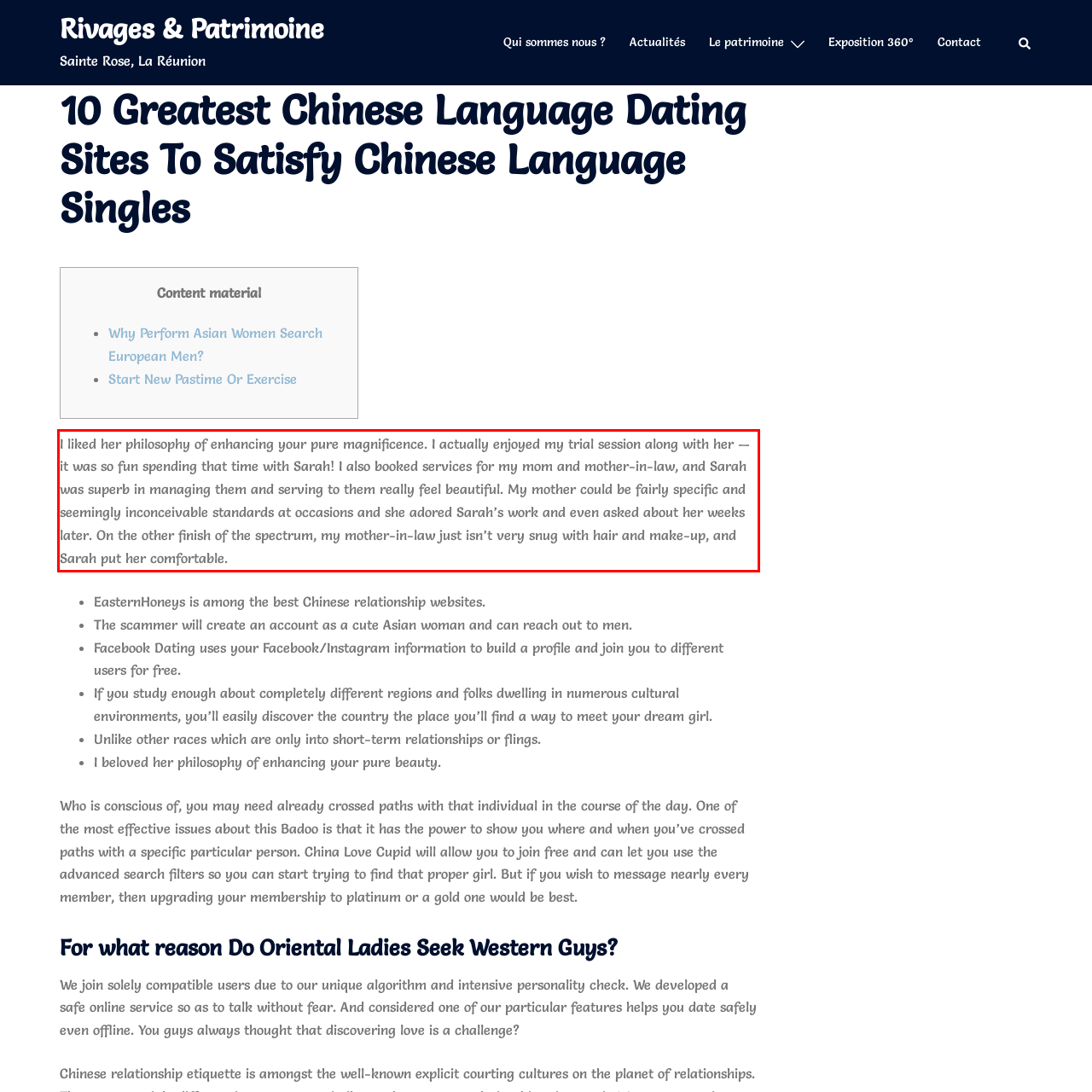Within the provided webpage screenshot, find the red rectangle bounding box and perform OCR to obtain the text content.

I liked her philosophy of enhancing your pure magnificence. I actually enjoyed my trial session along with her — it was so fun spending that time with Sarah! I also booked services for my mom and mother-in-law, and Sarah was superb in managing them and serving to them really feel beautiful. My mother could be fairly specific and seemingly inconceivable standards at occasions and she adored Sarah’s work and even asked about her weeks later. On the other finish of the spectrum, my mother-in-law just isn’t very snug with hair and make-up, and Sarah put her comfortable.